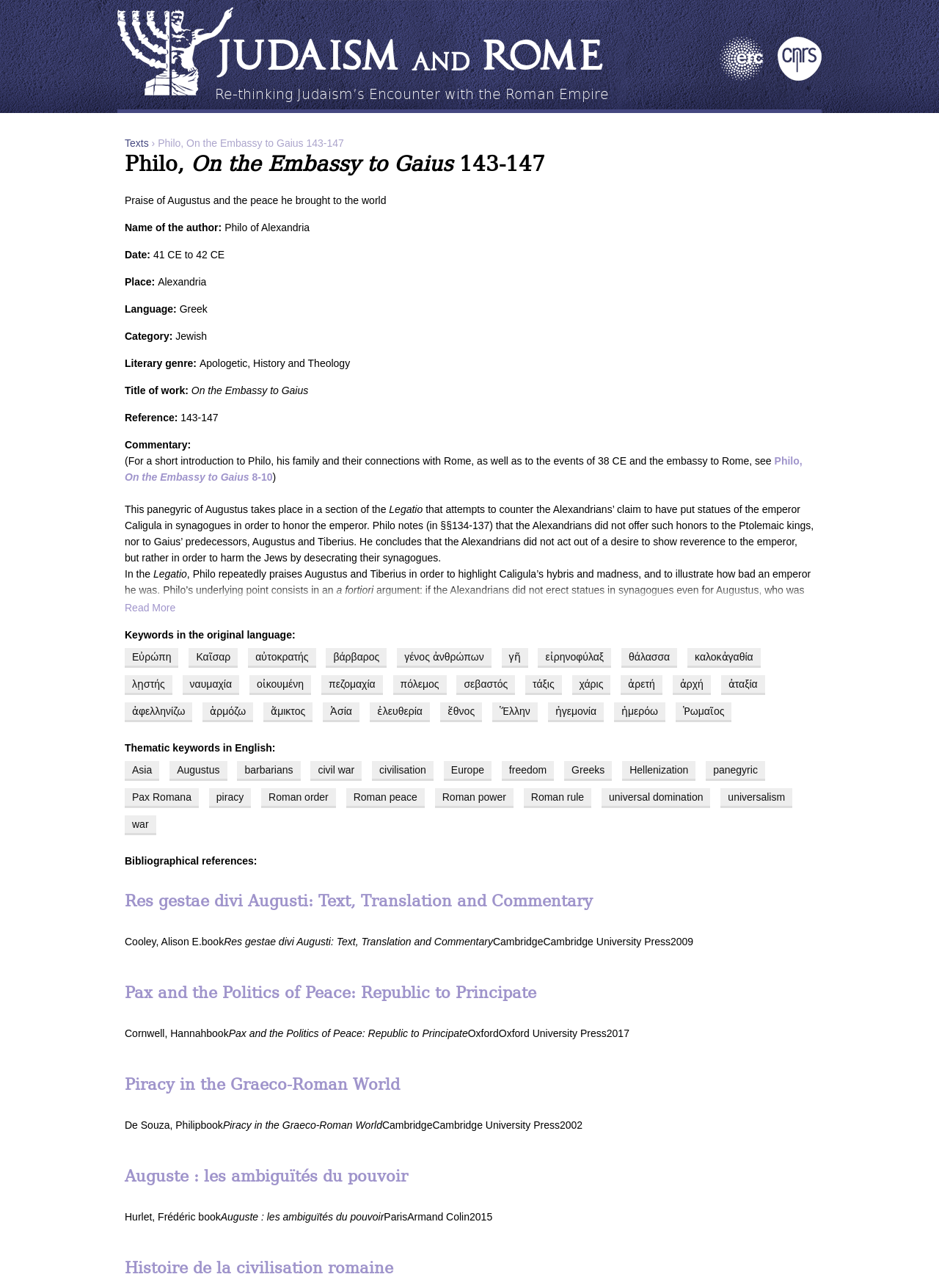What is the literary genre of the work?
Please provide an in-depth and detailed response to the question.

The literary genre of the work can be found in the section 'Literary genre:' which is located under the heading 'Philo, On the Embassy to Gaius 143-147'. The text in this section is 'Apologetic, History and Theology'.